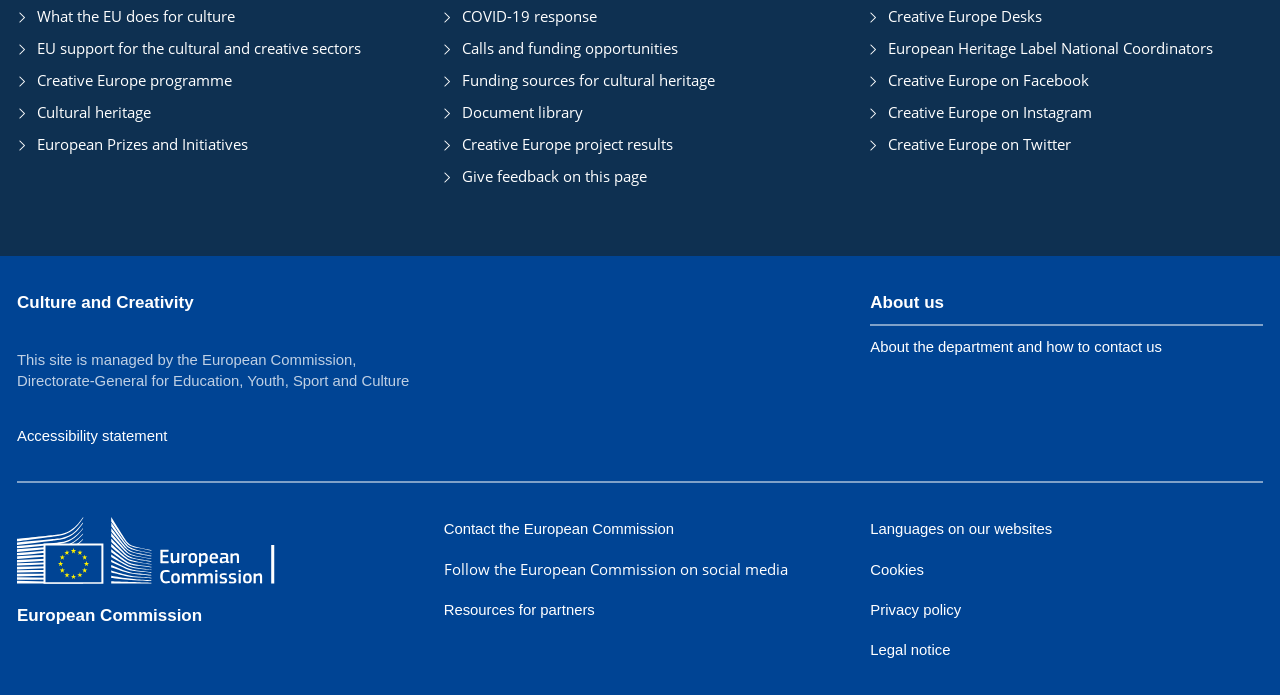Point out the bounding box coordinates of the section to click in order to follow this instruction: "Learn about what the EU does for culture".

[0.029, 0.009, 0.184, 0.038]